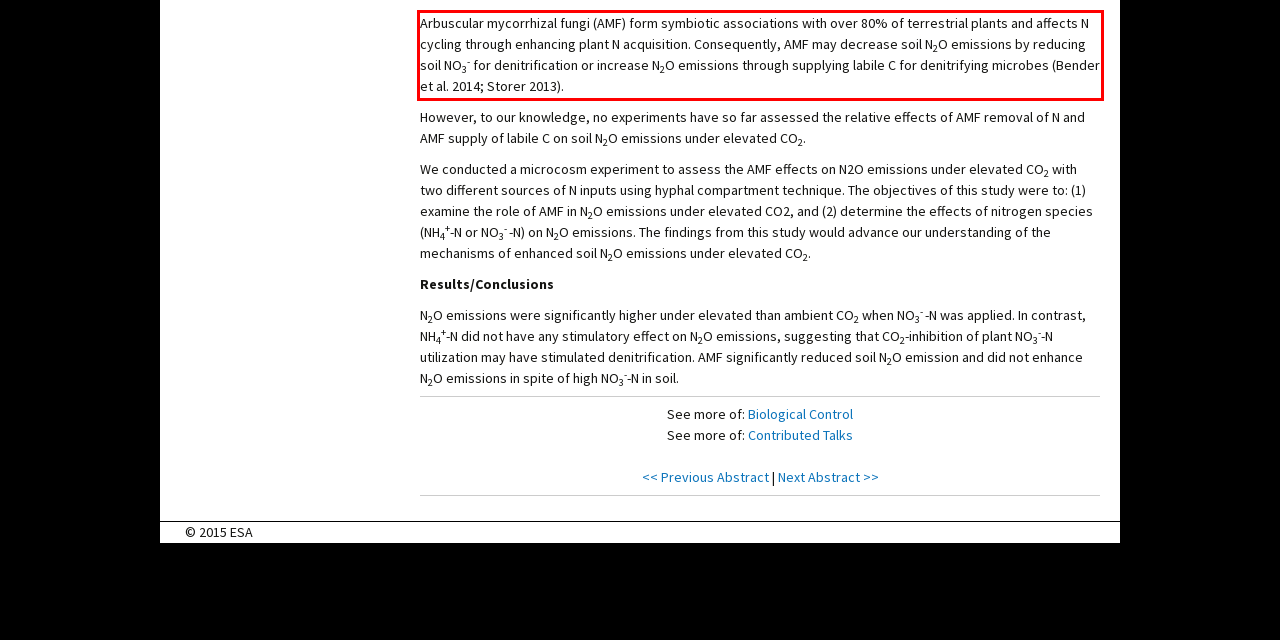You are looking at a screenshot of a webpage with a red rectangle bounding box. Use OCR to identify and extract the text content found inside this red bounding box.

Arbuscular mycorrhizal fungi (AMF) form symbiotic associations with over 80% of terrestrial plants and affects N cycling through enhancing plant N acquisition. Consequently, AMF may decrease soil N2O emissions by reducing soil NO3- for denitrification or increase N2O emissions through supplying labile C for denitrifying microbes (Bender et al. 2014; Storer 2013).